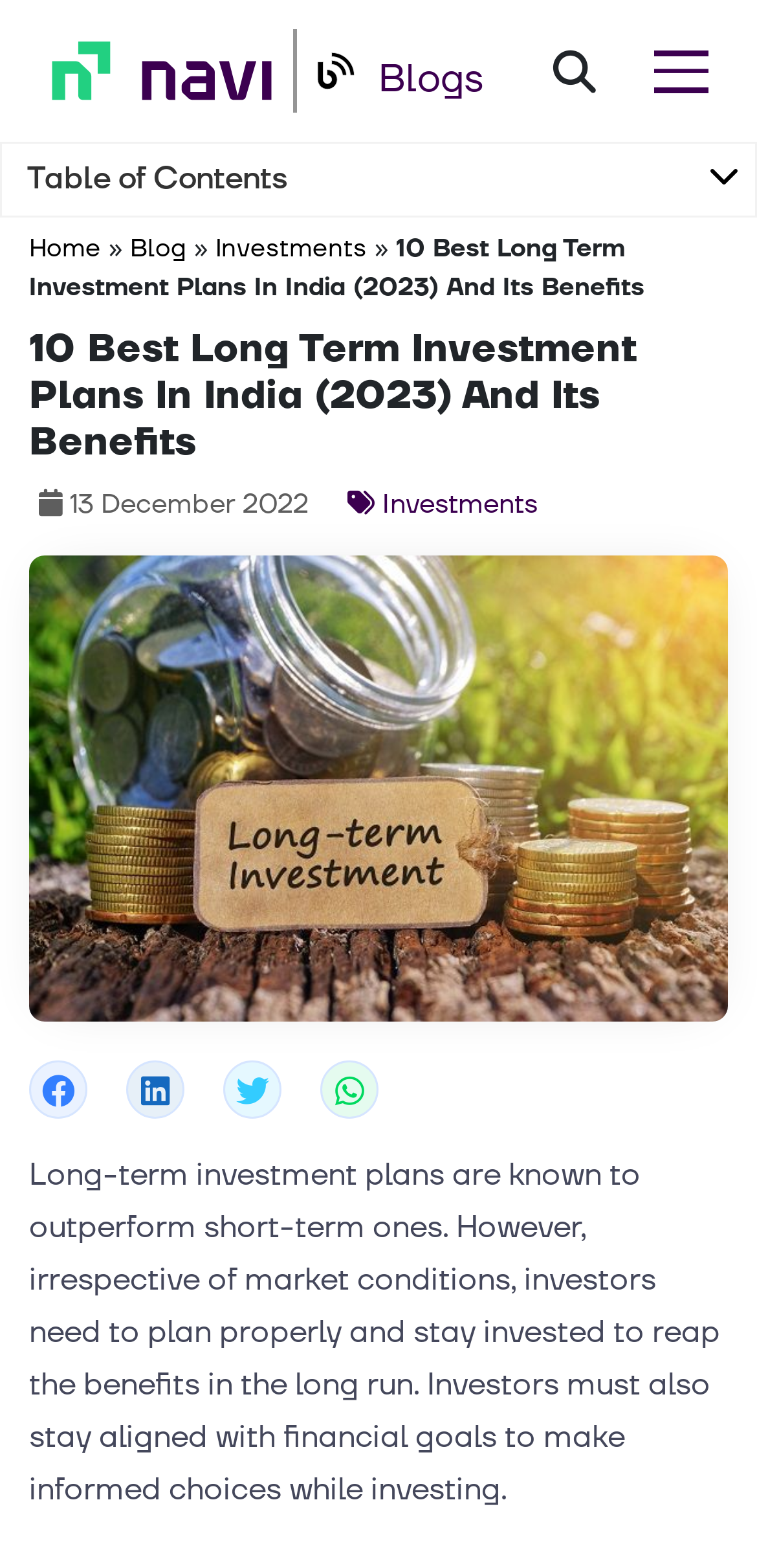What is the topic of the image?
From the details in the image, answer the question comprehensively.

I found the topic of the image by looking at the image description 'Long term investment plans in India' which is associated with the image element on the webpage.